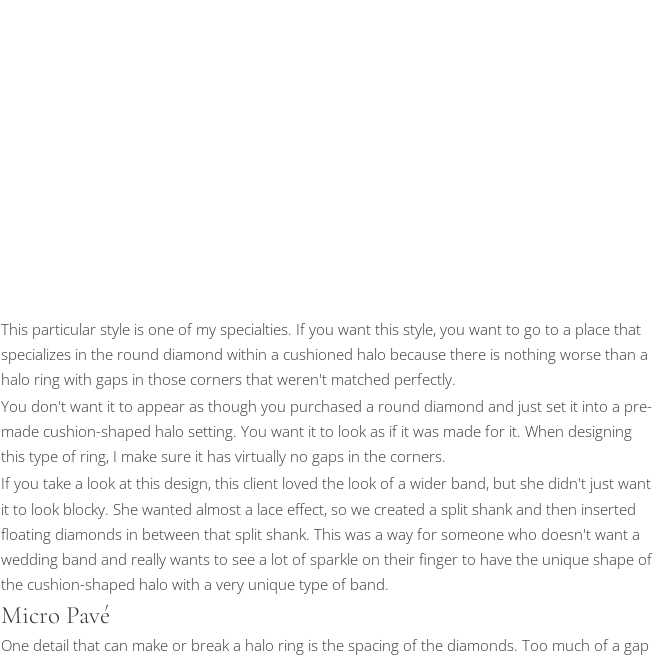Give an in-depth description of what is happening in the image.

The image showcases a stunning engagement ring featuring a round diamond set within a unique cushion halo design, complemented by a double-edge halo. This particular style emphasizes a seamless appearance, avoiding the unsightly gaps often found in less meticulously crafted rings. The design harmonizes the brilliant facets of the round diamond with the soft contours of the cushion halo, creating an exquisite visual appeal. The intricate details, including the micro pavé accents and the thoughtful use of floating diamonds, showcase the craftsmanship that elevates this piece, making it ideal for those who desire both elegance and uniqueness in their jewelry.